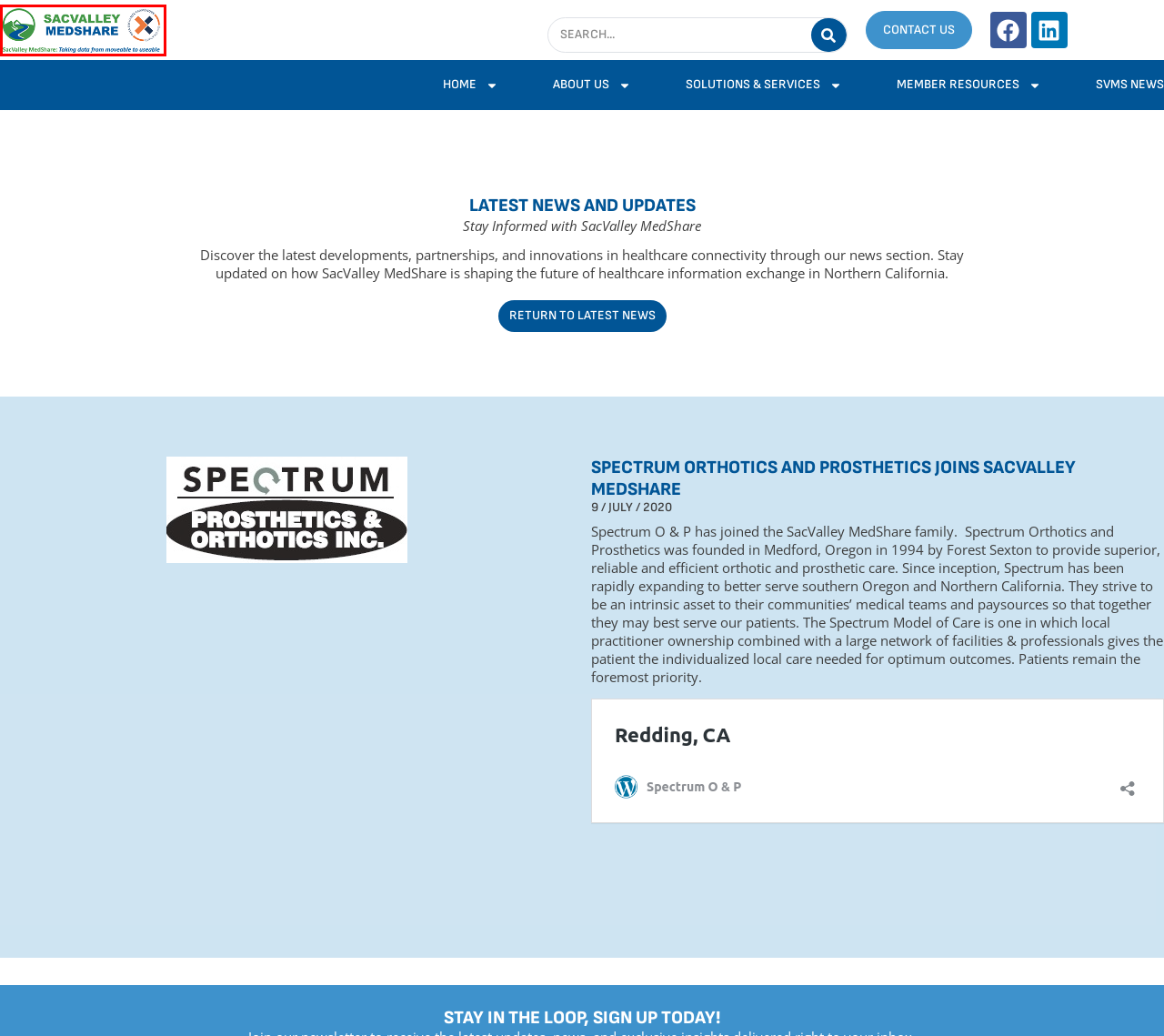You have a screenshot showing a webpage with a red bounding box highlighting an element. Choose the webpage description that best fits the new webpage after clicking the highlighted element. The descriptions are:
A. Home - SacValley MedShare
B. SVMS News - SacValley MedShare
C. HIE based QHIO - SacValley MedShare
D. For Patients - SacValley MedShare
E. Member Resources - SacValley MedShare
F. Contact Us - SacValley MedShare
G. About Us - SacValley MedShare
H. QHIO DxF Services - SacValley MedShare

A